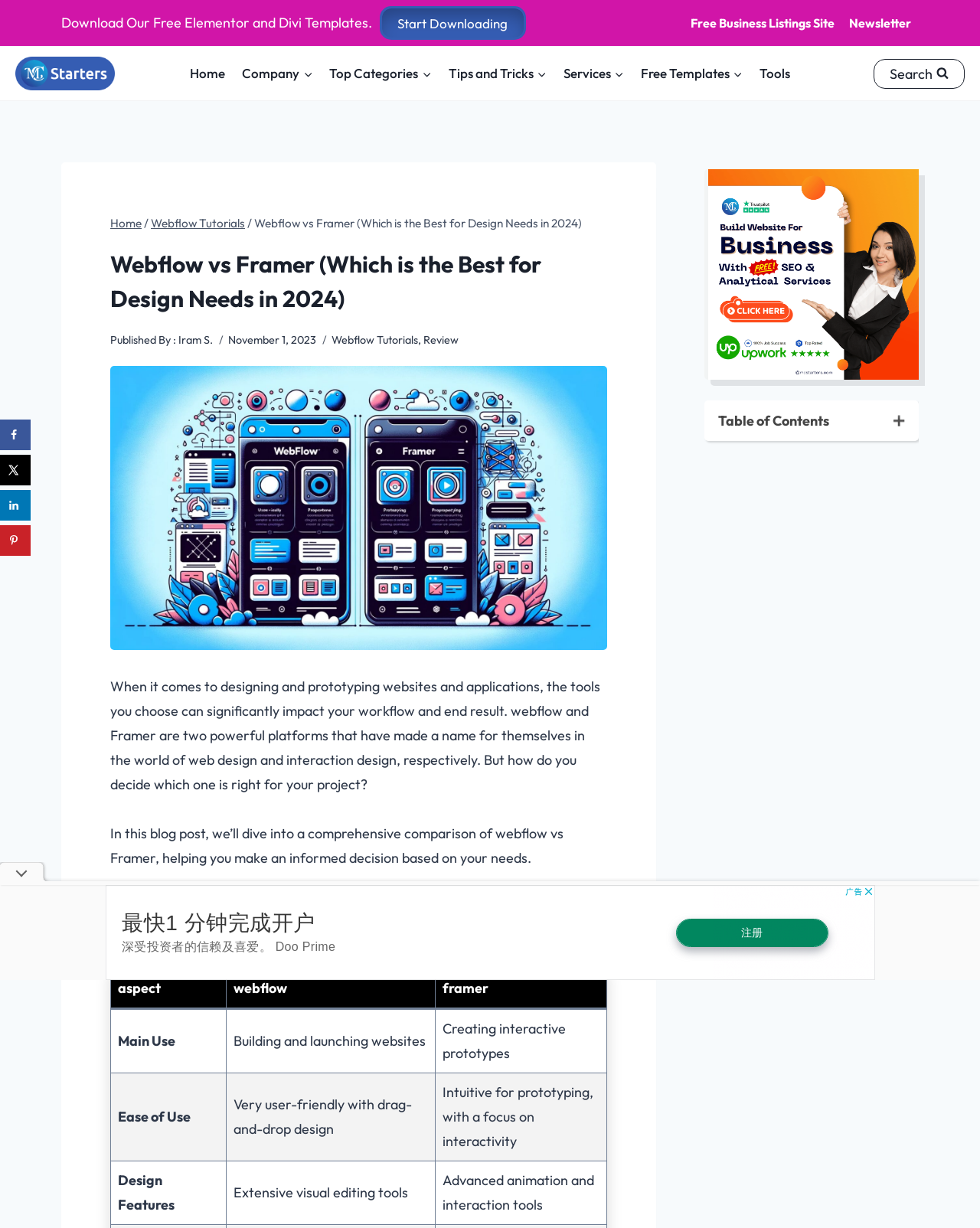Using the webpage screenshot and the element description When to Choose Framer?, determine the bounding box coordinates. Specify the coordinates in the format (top-left x, top-left y, bottom-right x, bottom-right y) with values ranging from 0 to 1.

[0.748, 0.577, 0.891, 0.59]